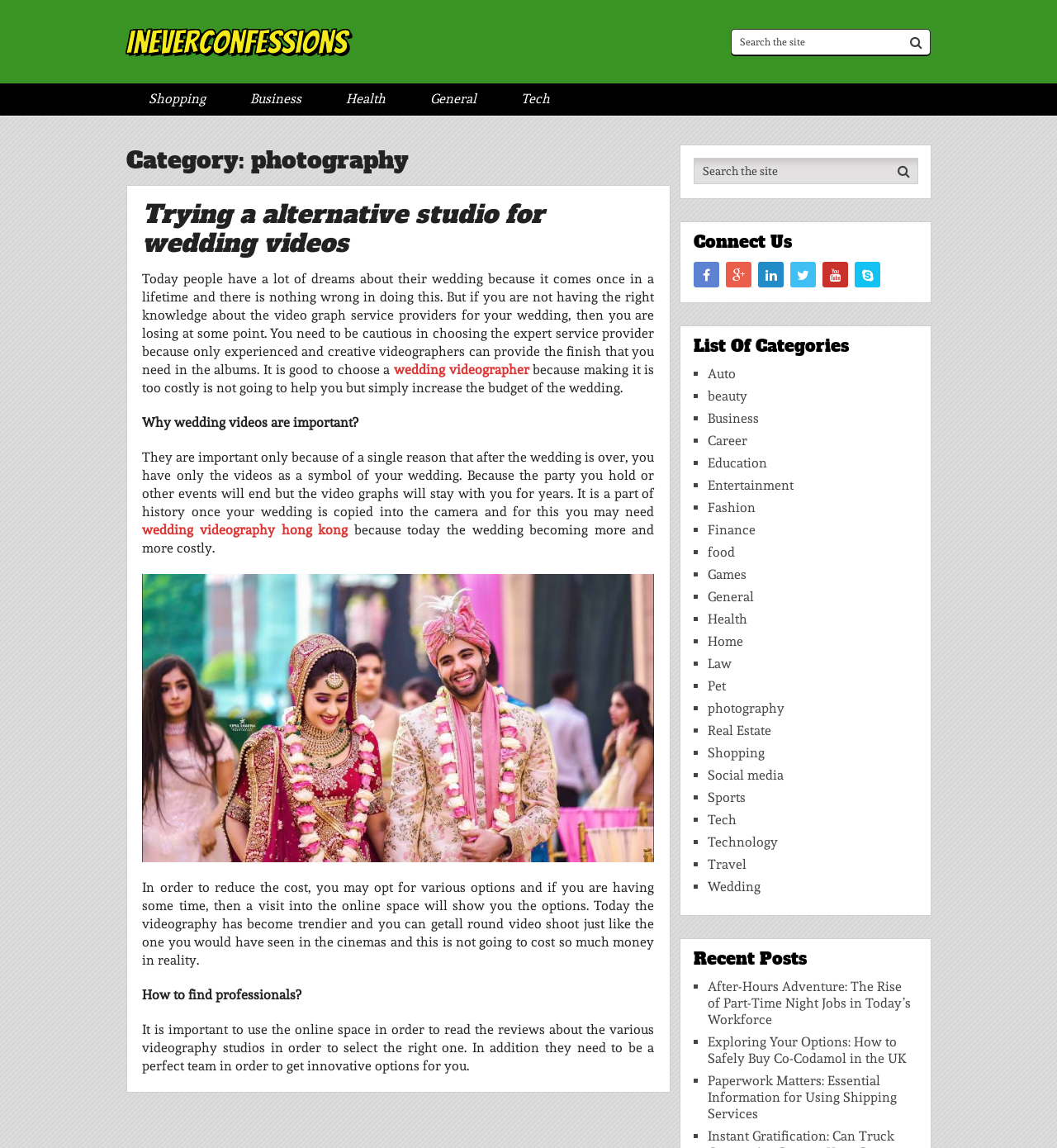Locate the bounding box coordinates of the clickable region necessary to complete the following instruction: "Click on the 'our website' link". Provide the coordinates in the format of four float numbers between 0 and 1, i.e., [left, top, right, bottom].

None